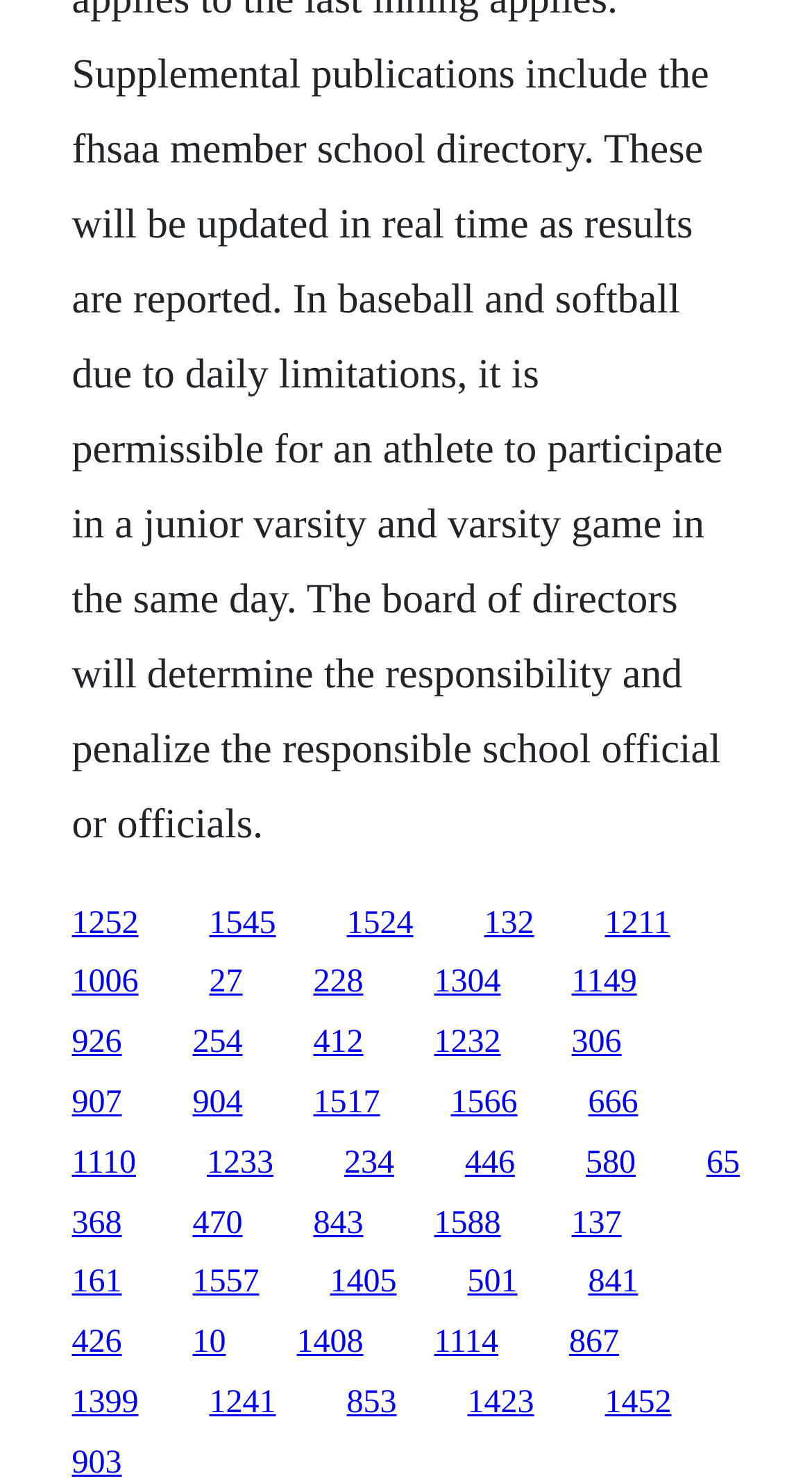Find the bounding box coordinates of the clickable area required to complete the following action: "follow the third link".

[0.427, 0.61, 0.509, 0.634]